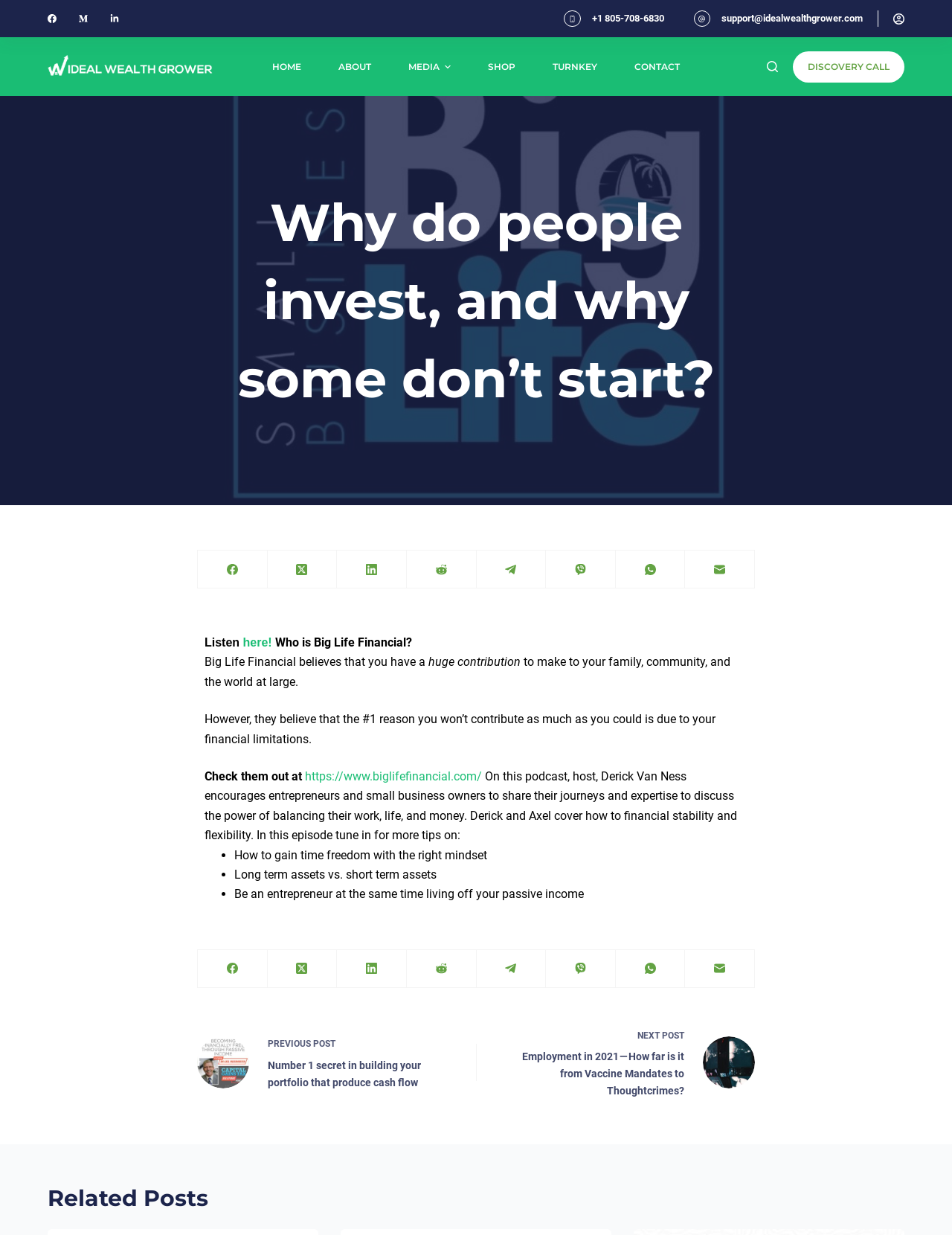Find the bounding box coordinates of the element's region that should be clicked in order to follow the given instruction: "Read the previous post". The coordinates should consist of four float numbers between 0 and 1, i.e., [left, top, right, bottom].

[0.207, 0.83, 0.477, 0.891]